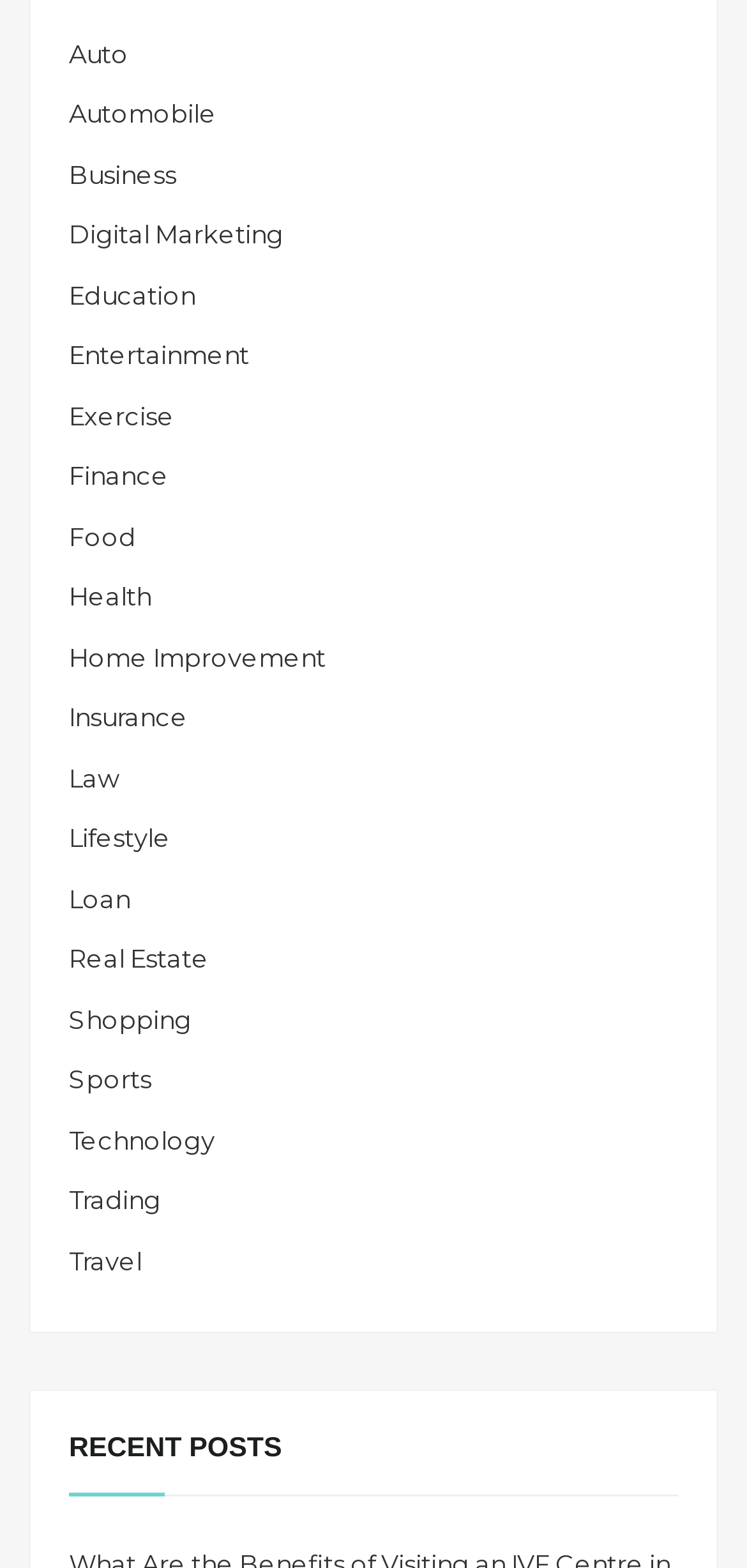Look at the image and answer the question in detail:
What is the title of the section below the categories?

The section below the categories is titled 'RECENT POSTS', which is a heading element on the webpage. This section is located at the bottom of the webpage, below the list of categories.